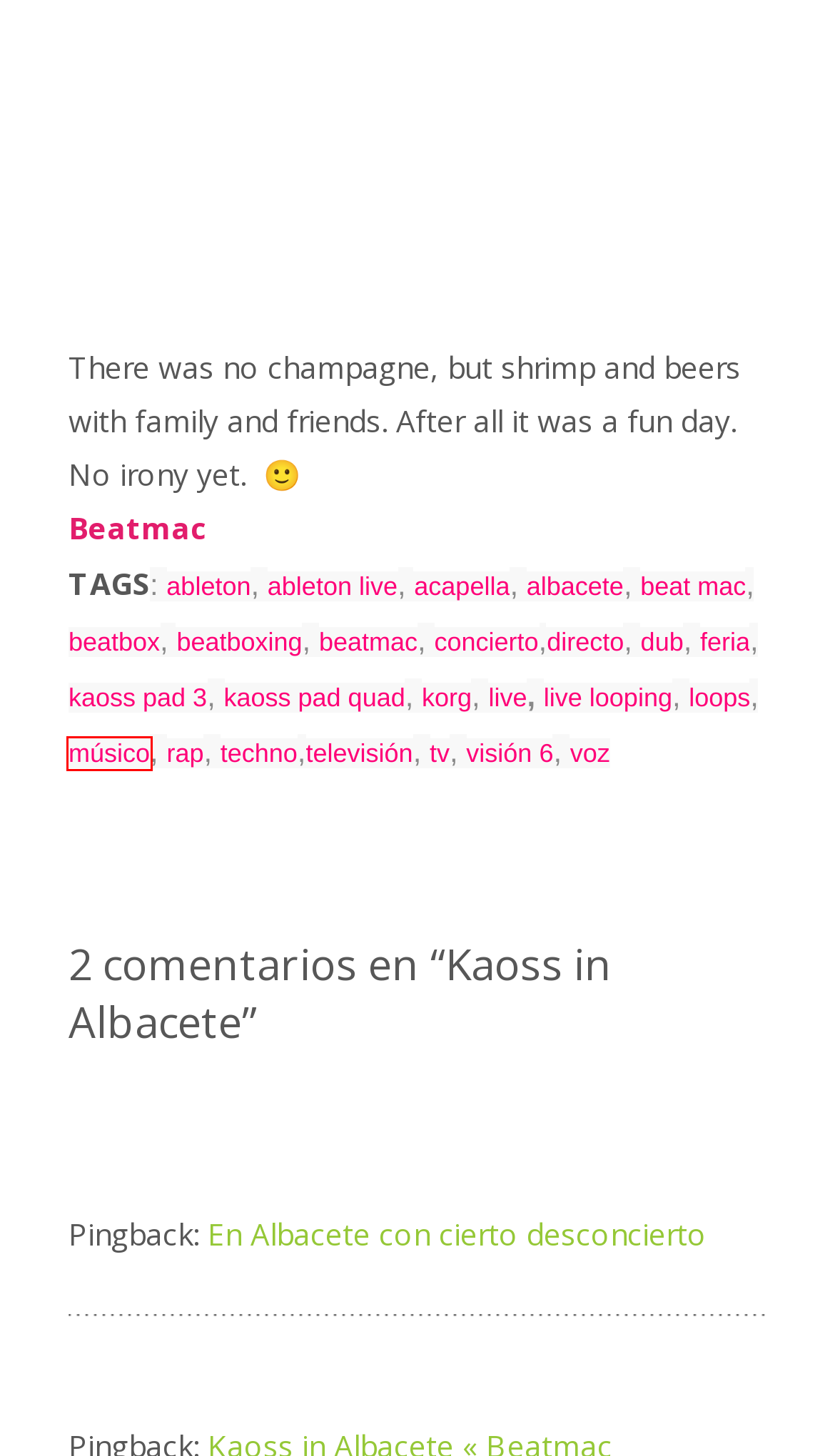Take a look at the provided webpage screenshot featuring a red bounding box around an element. Select the most appropriate webpage description for the page that loads after clicking on the element inside the red bounding box. Here are the candidates:
A. directo | Raúl Beatmac
B. korg | Raúl Beatmac
C. beatmac | Raúl Beatmac
D. feria | Raúl Beatmac
E. vision 6 | Raúl Beatmac
F. kaoss pad quad | Raúl Beatmac
G. loops | Raúl Beatmac
H. músico | Raúl Beatmac

H